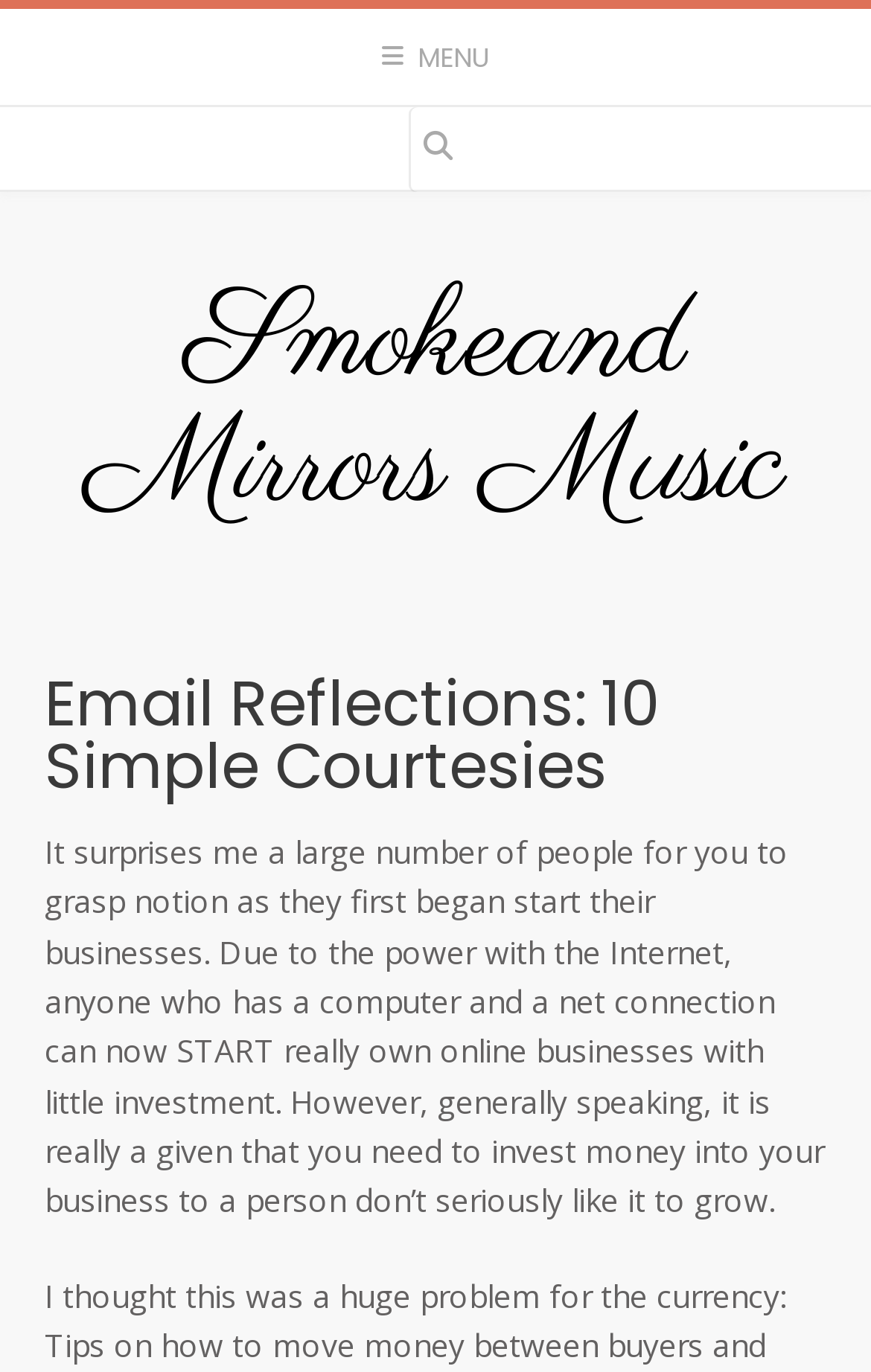Find and provide the bounding box coordinates for the UI element described with: "Smokeand Mirrors Music".

[0.051, 0.205, 0.949, 0.387]